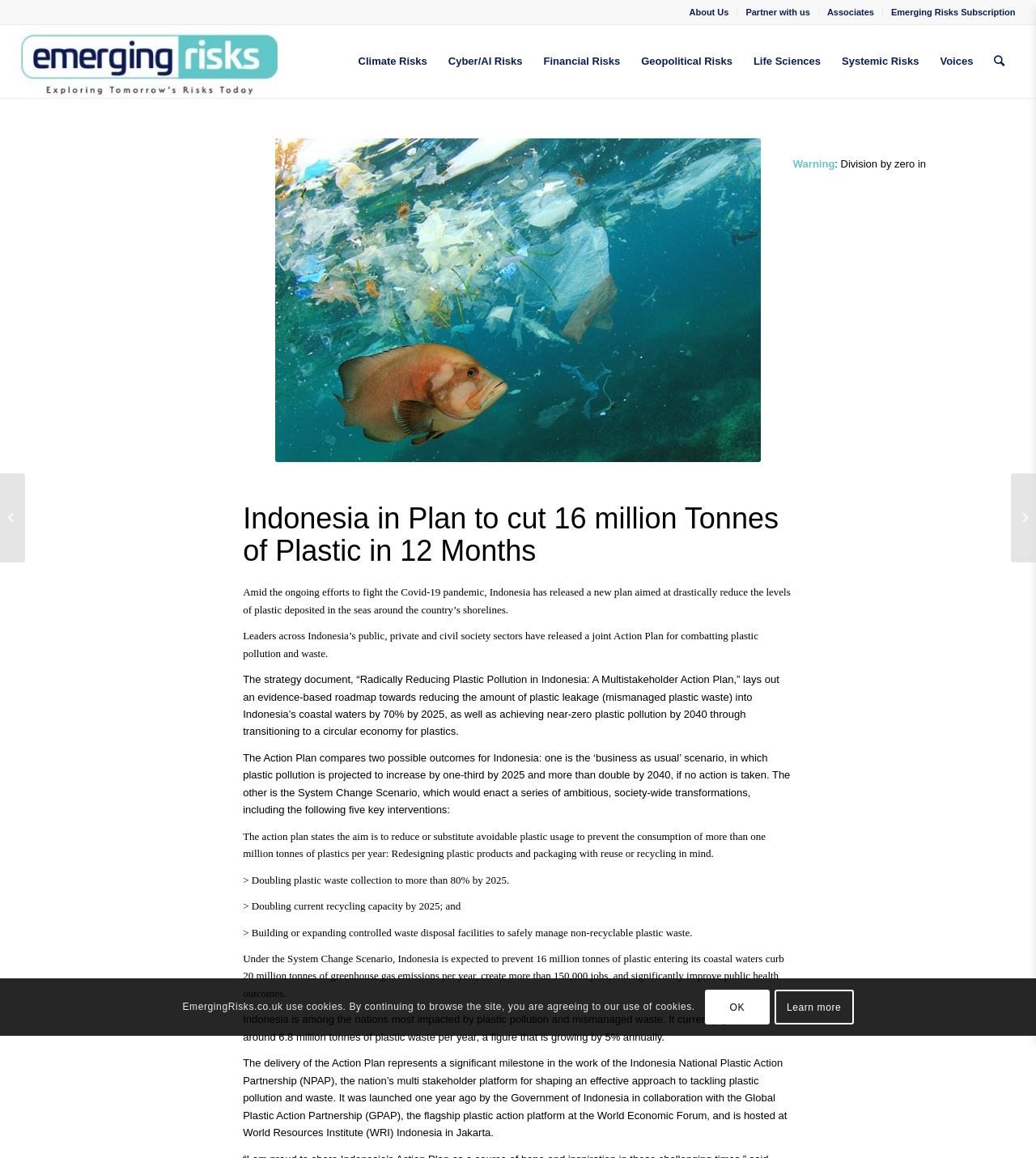Given the following UI element description: "Associates", find the bounding box coordinates in the webpage screenshot.

[0.798, 0.001, 0.844, 0.02]